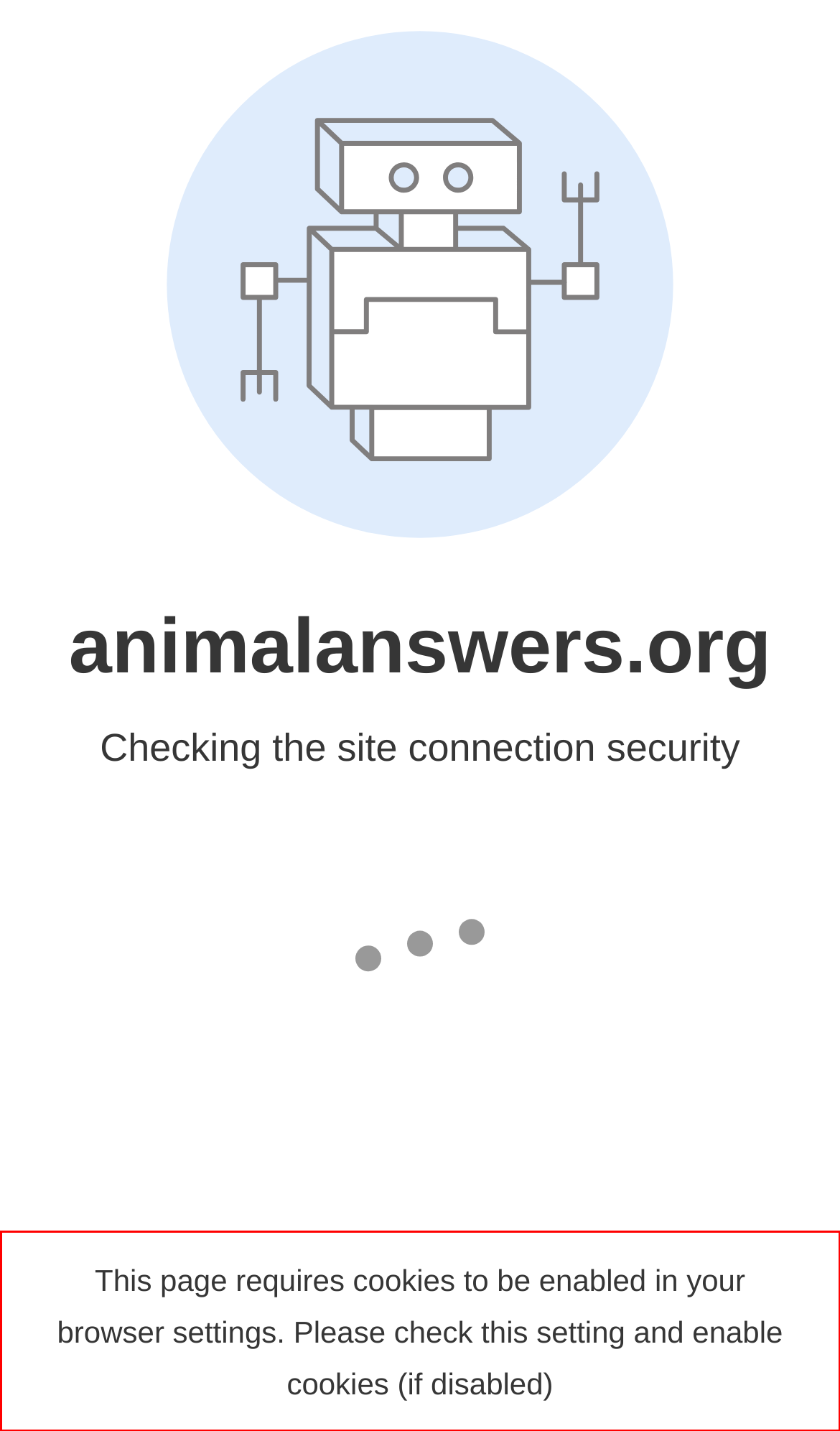From the given screenshot of a webpage, identify the red bounding box and extract the text content within it.

This page requires cookies to be enabled in your browser settings. Please check this setting and enable cookies (if disabled)